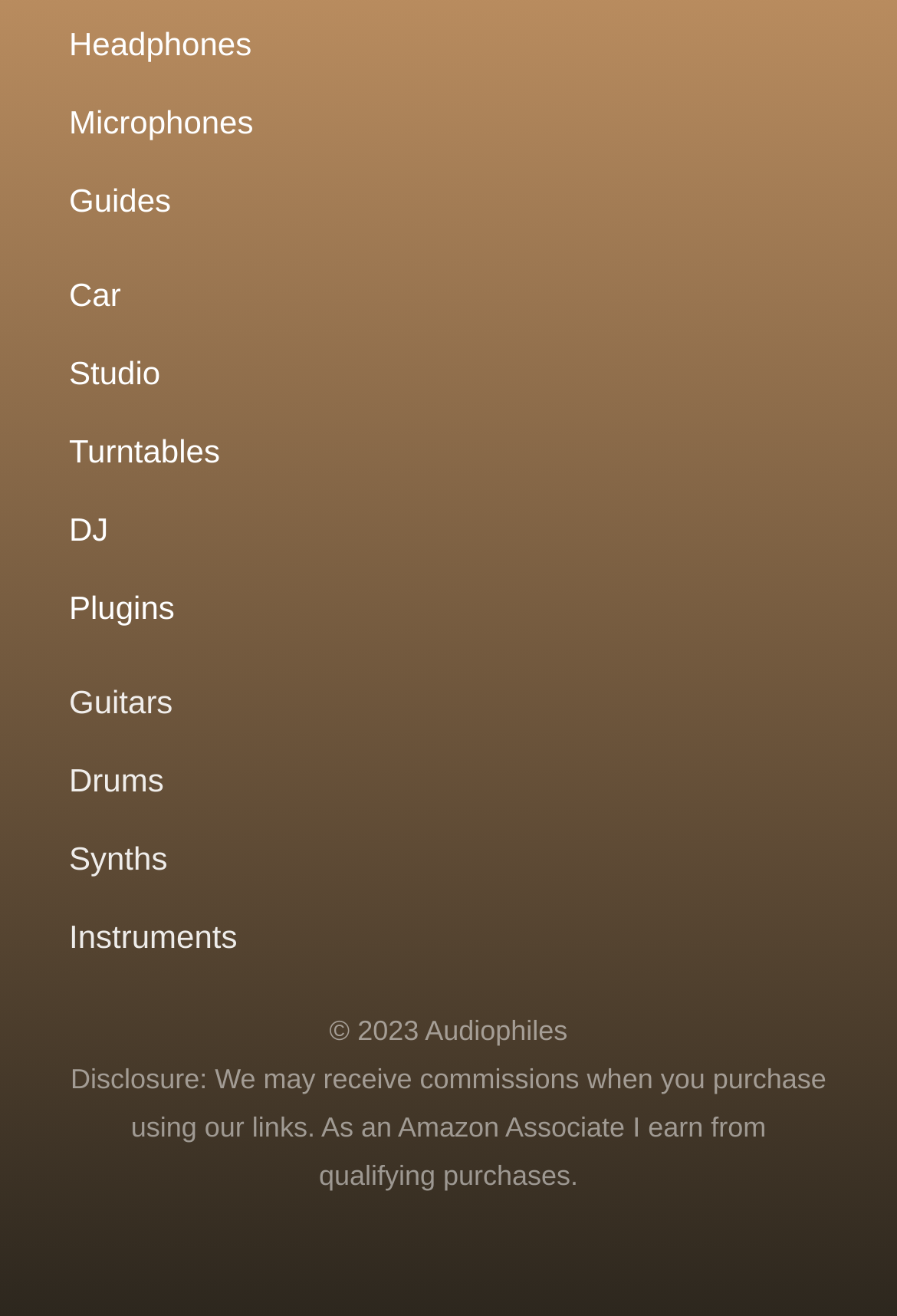Respond with a single word or phrase:
What is the affiliate disclosure statement about?

Amazon Associate commissions